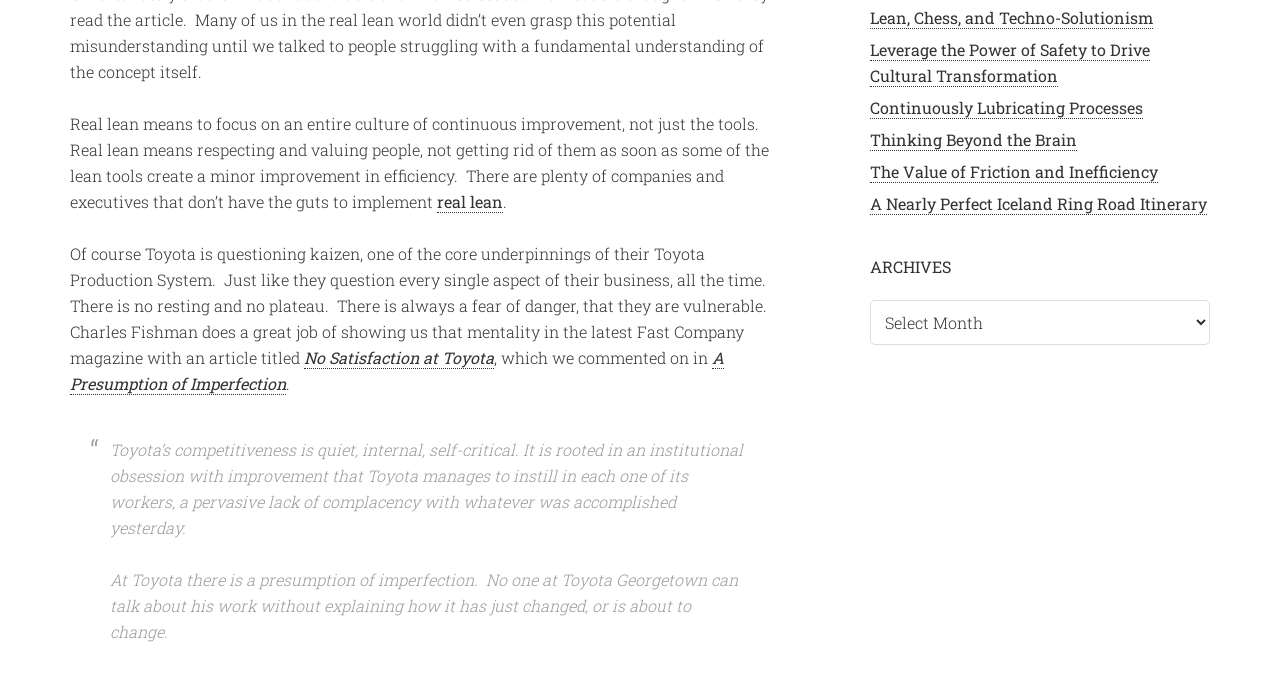Using the format (top-left x, top-left y, bottom-right x, bottom-right y), and given the element description, identify the bounding box coordinates within the screenshot: Continuously Lubricating Processes

[0.68, 0.141, 0.893, 0.173]